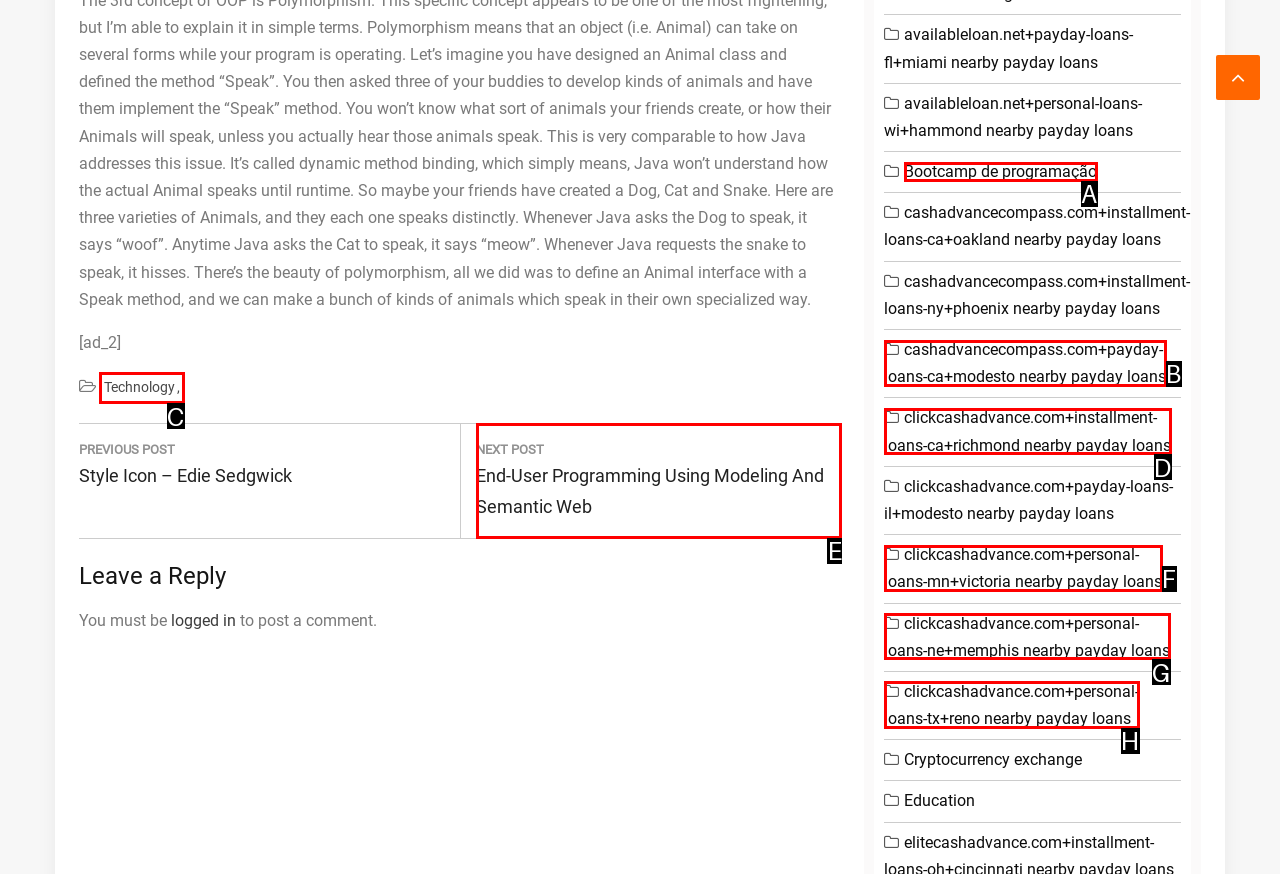Tell me which one HTML element I should click to complete the following task: Click on 'Technology' Answer with the option's letter from the given choices directly.

C